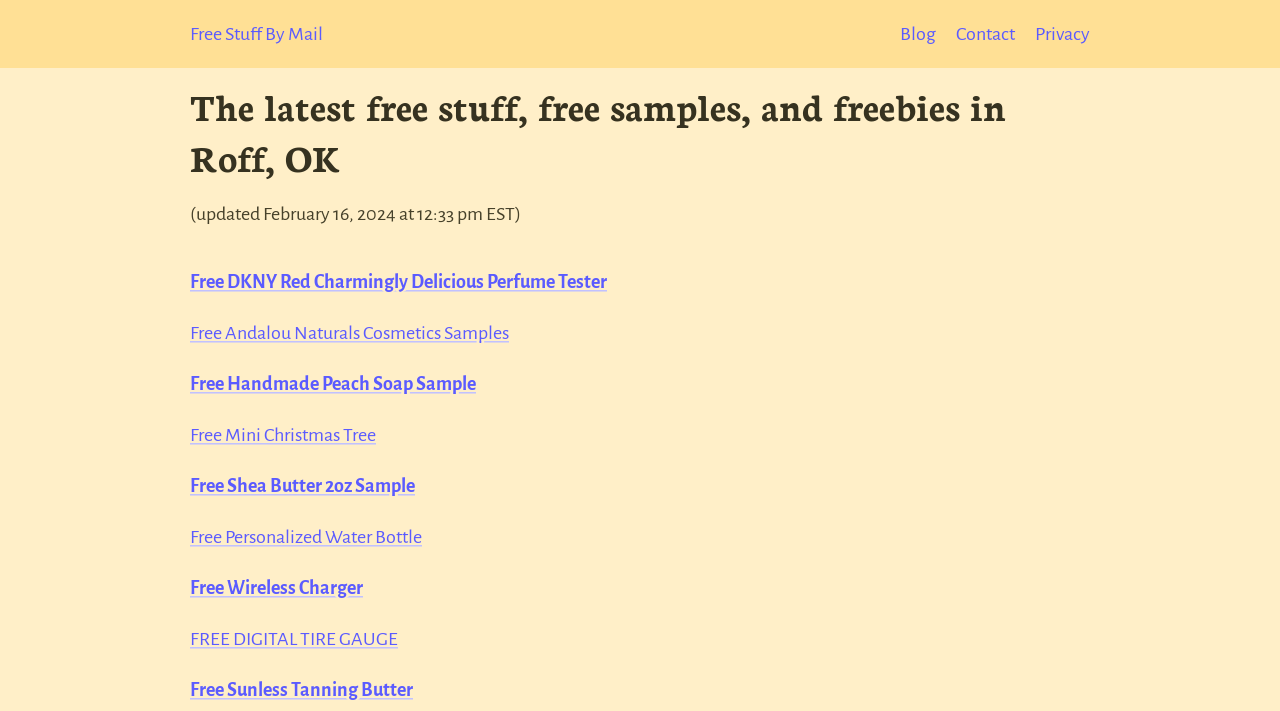Give an in-depth explanation of the webpage layout and content.

The webpage is about free stuff, freebies, and free samples available in Roff, OK. At the top, there is a heading that reads "The latest free stuff, free samples, and freebies in Roff, OK" with an update timestamp below it, indicating that the list is updated every 20 minutes. 

On the top left, there is a link to "Free Stuff By Mail". On the top right, there are three links: "Blog", "Contact", and "Privacy", arranged in a horizontal row. 

Below the heading, there is a list of free items, each represented by a link. The list includes free perfume testers, cosmetics samples, handmade soap samples, mini Christmas trees, shea butter samples, personalized water bottles, wireless chargers, digital tire gauges, and sunless tanning butters. These links are arranged vertically, one below the other, and take up most of the webpage.